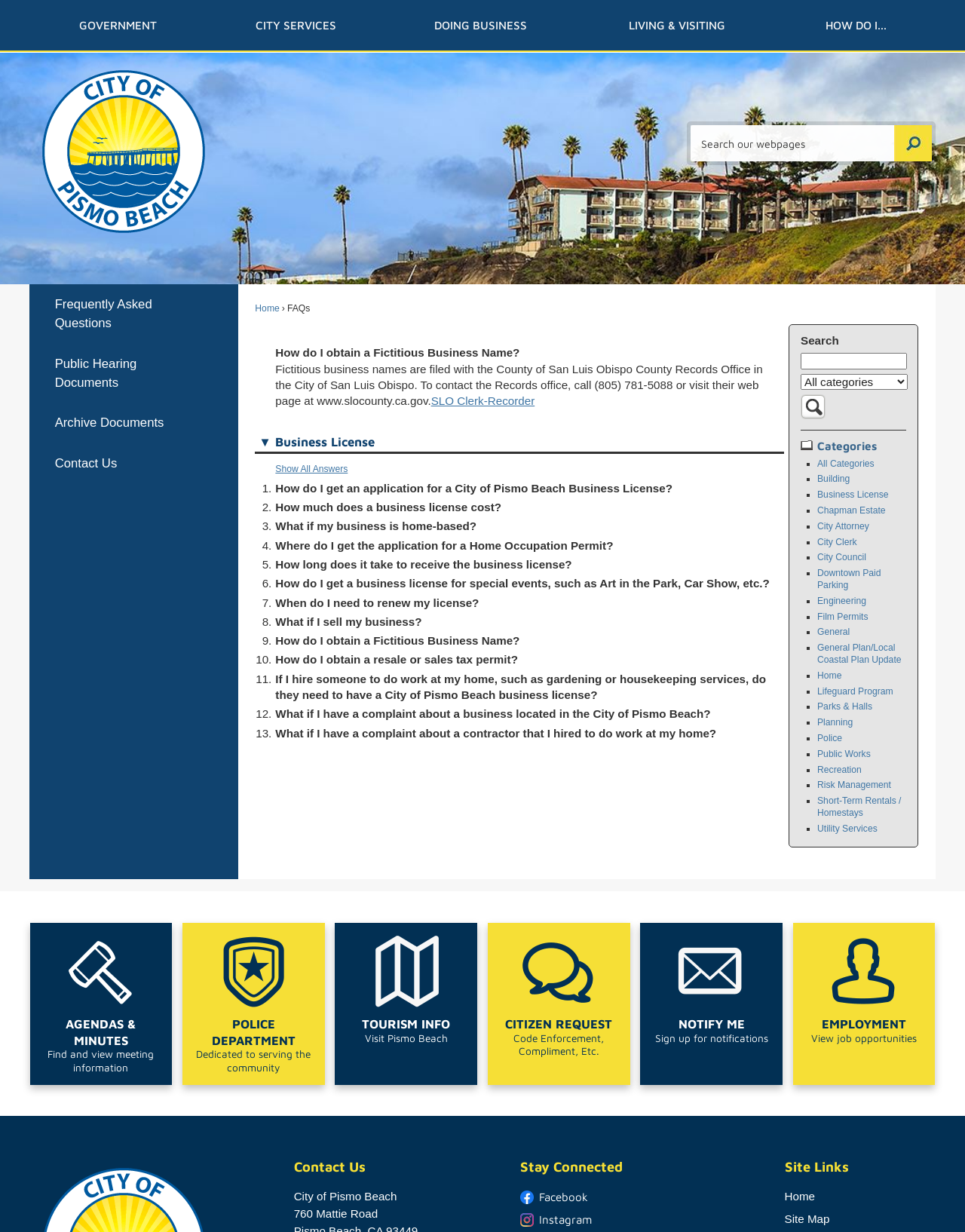Please reply to the following question with a single word or a short phrase:
How many categories are listed on the webpage?

21